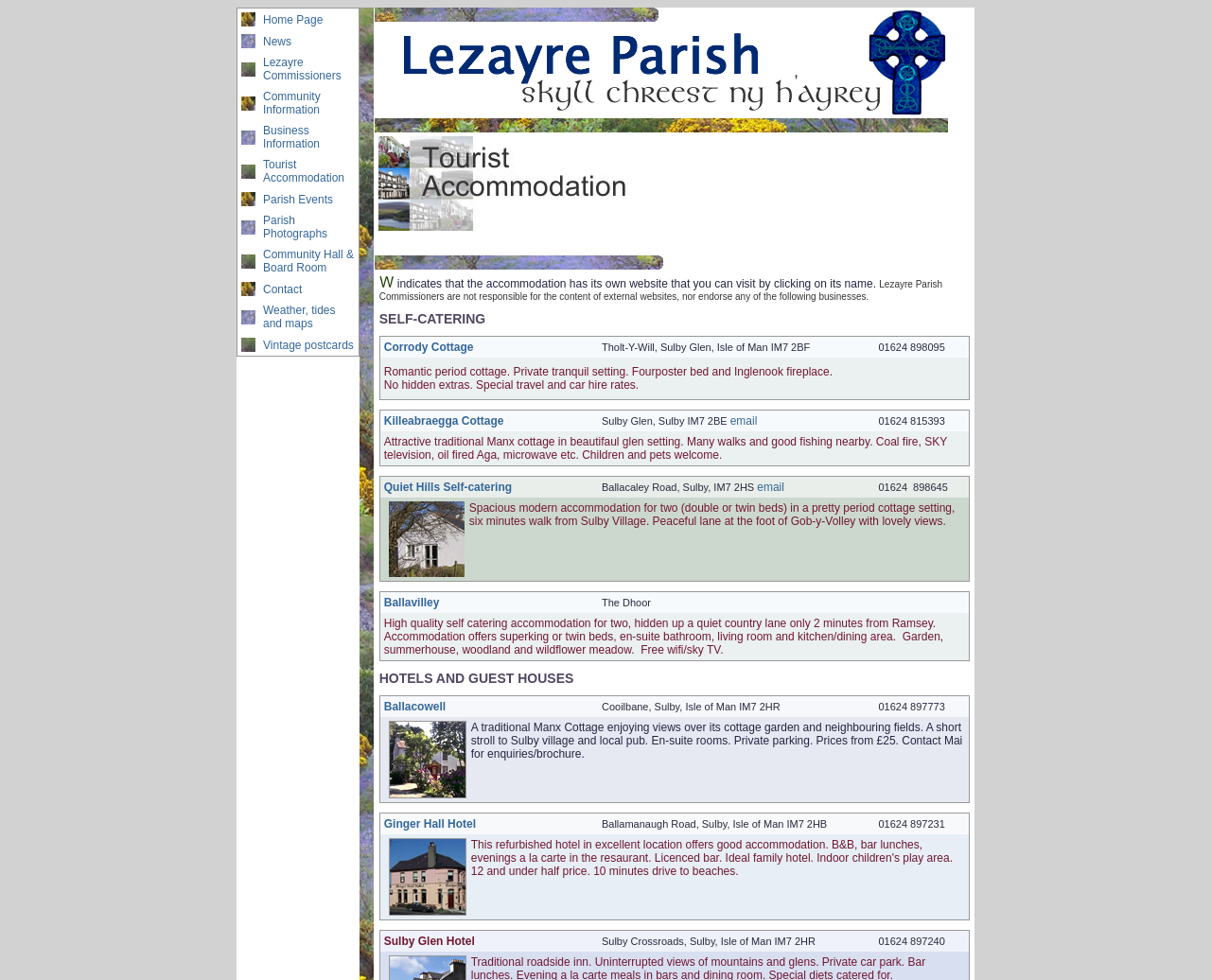Find the bounding box coordinates of the area that needs to be clicked in order to achieve the following instruction: "Contact the Parish". The coordinates should be specified as four float numbers between 0 and 1, i.e., [left, top, right, bottom].

[0.214, 0.284, 0.296, 0.306]